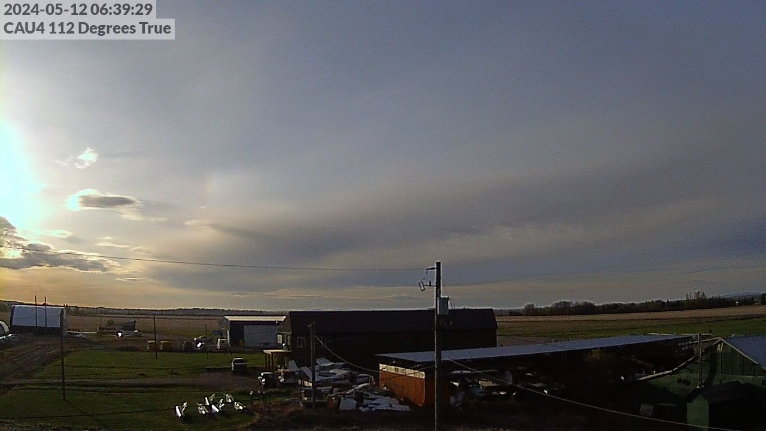What type of activity is hinted at in the area?
Refer to the image and offer an in-depth and detailed answer to the question.

The presence of various structures and equipment, including buildings and machinery, in the foreground of the image suggests that agricultural activity is taking place in the area, as mentioned in the caption.